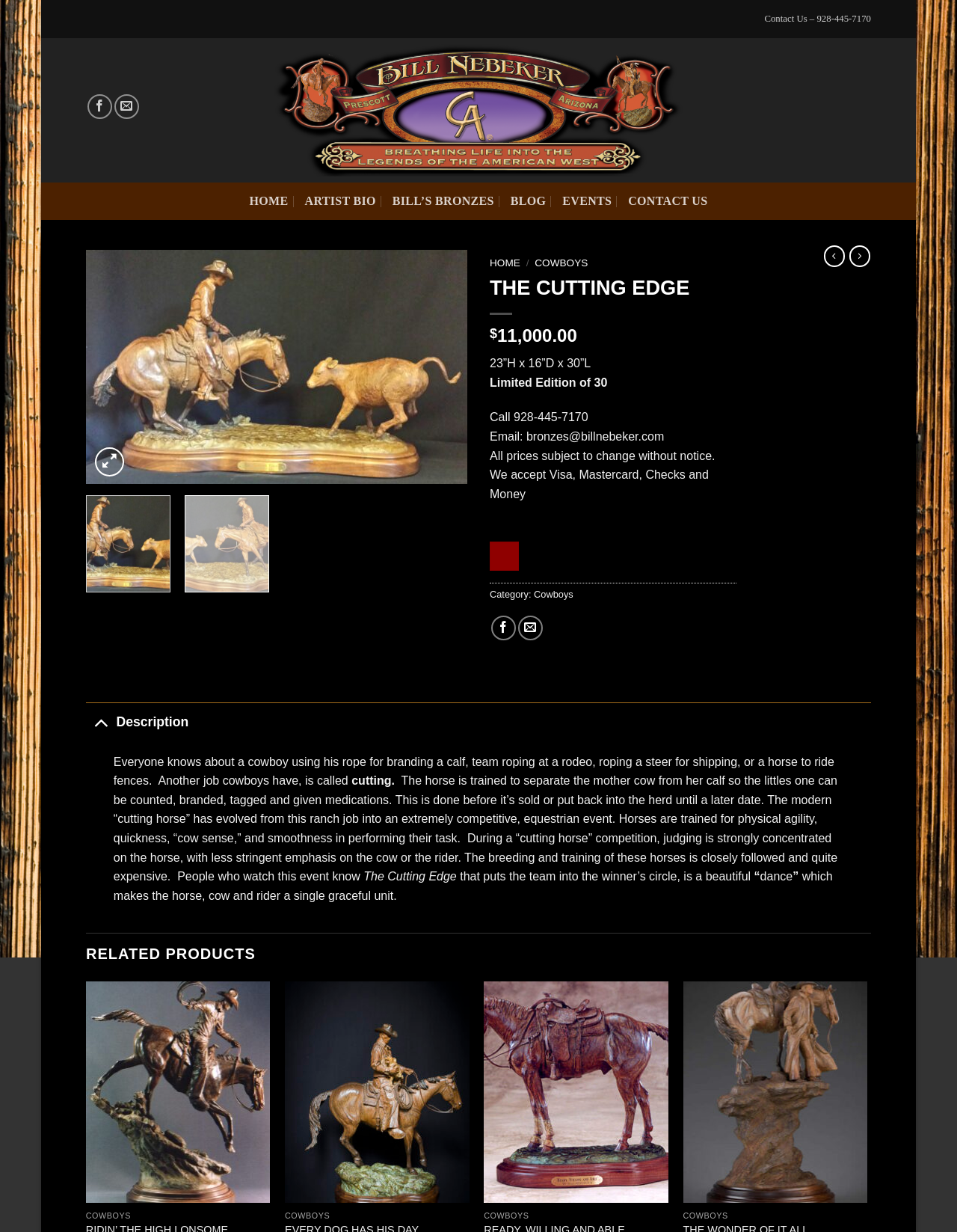Find and specify the bounding box coordinates that correspond to the clickable region for the instruction: "Go to top of the page".

[0.953, 0.749, 0.983, 0.772]